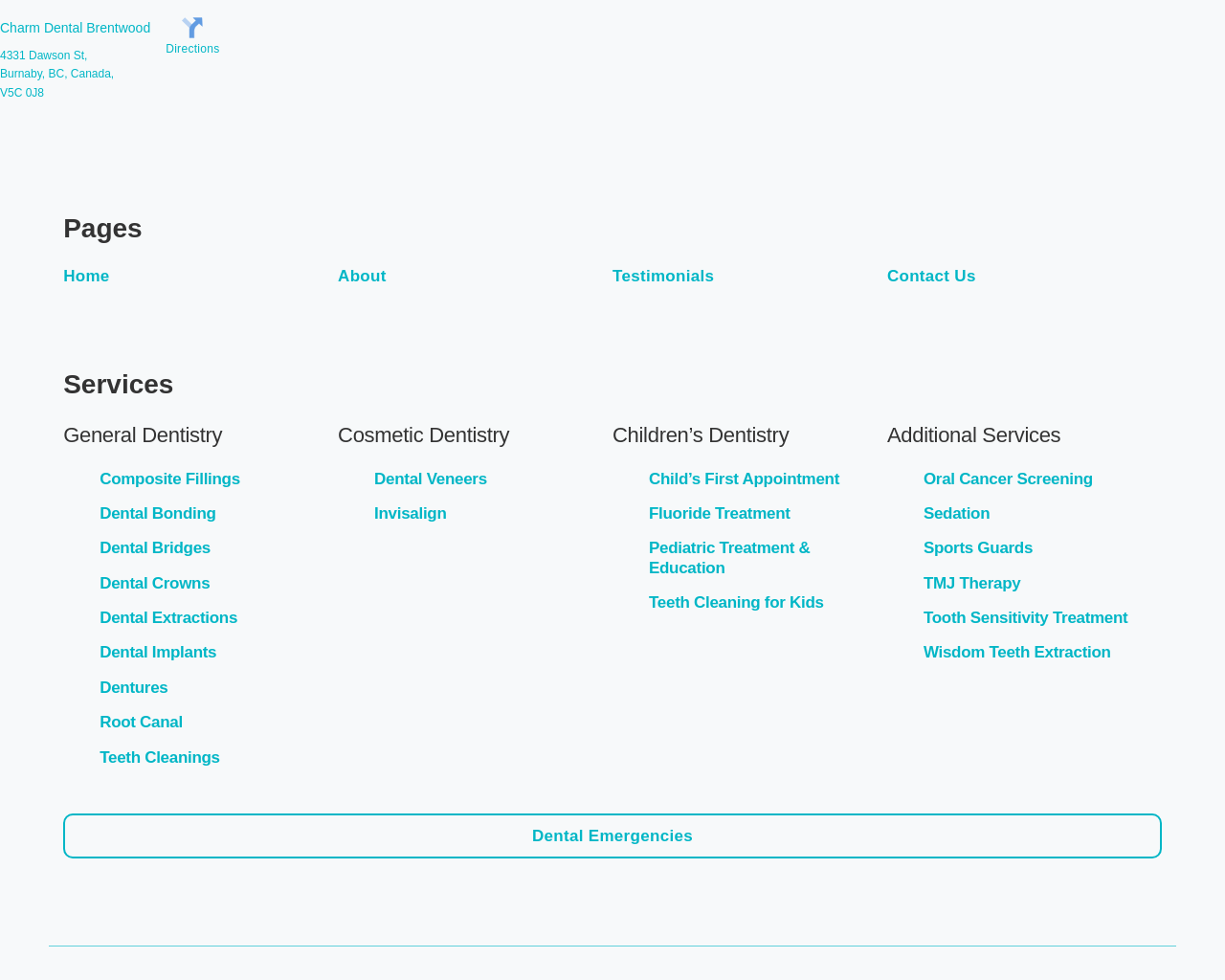Determine the bounding box coordinates of the region to click in order to accomplish the following instruction: "Click on Directions". Provide the coordinates as four float numbers between 0 and 1, specifically [left, top, right, bottom].

[0.135, 0.018, 0.179, 0.105]